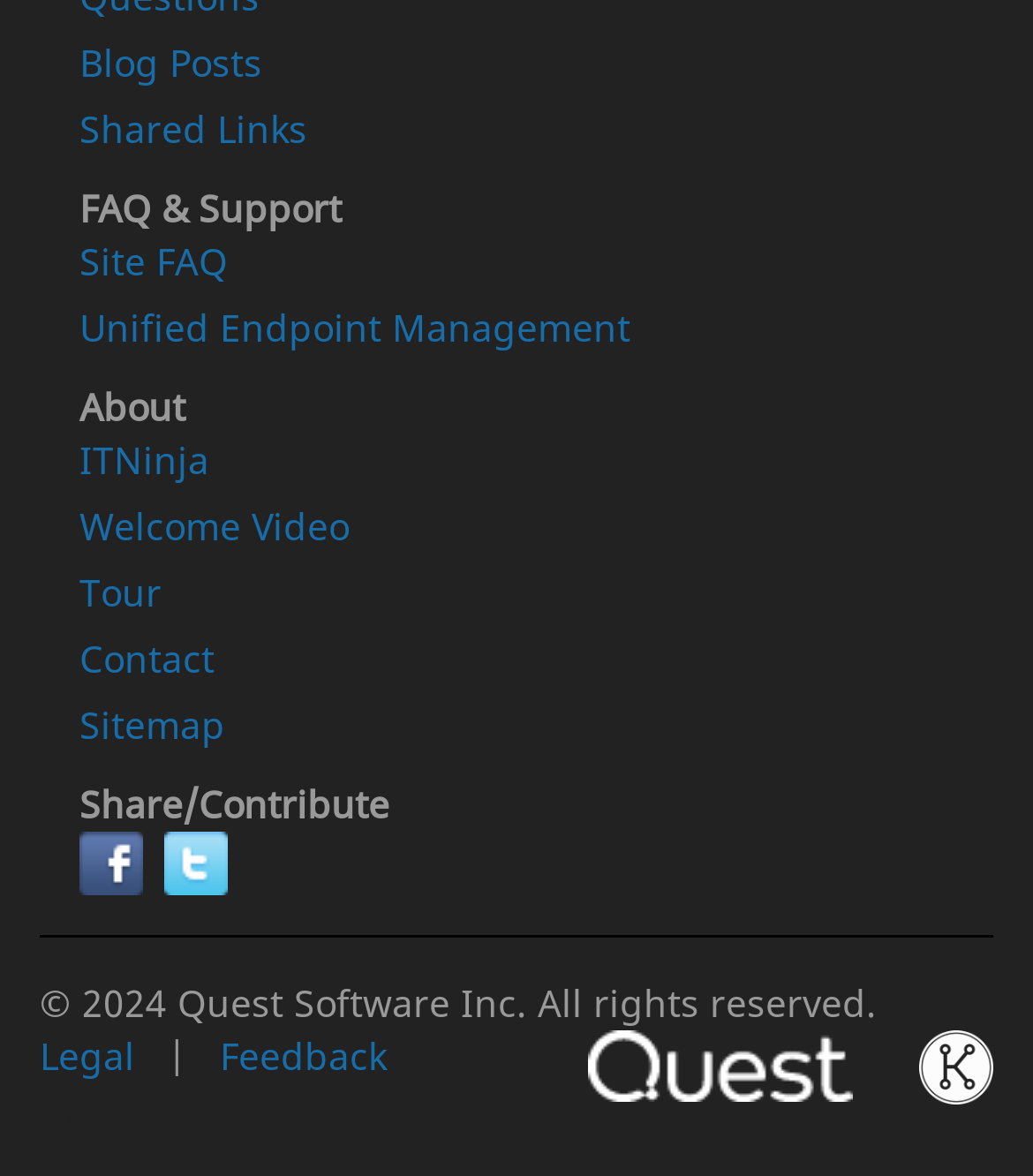Identify the bounding box coordinates of the clickable region to carry out the given instruction: "Share on Facebook".

[0.077, 0.707, 0.138, 0.761]